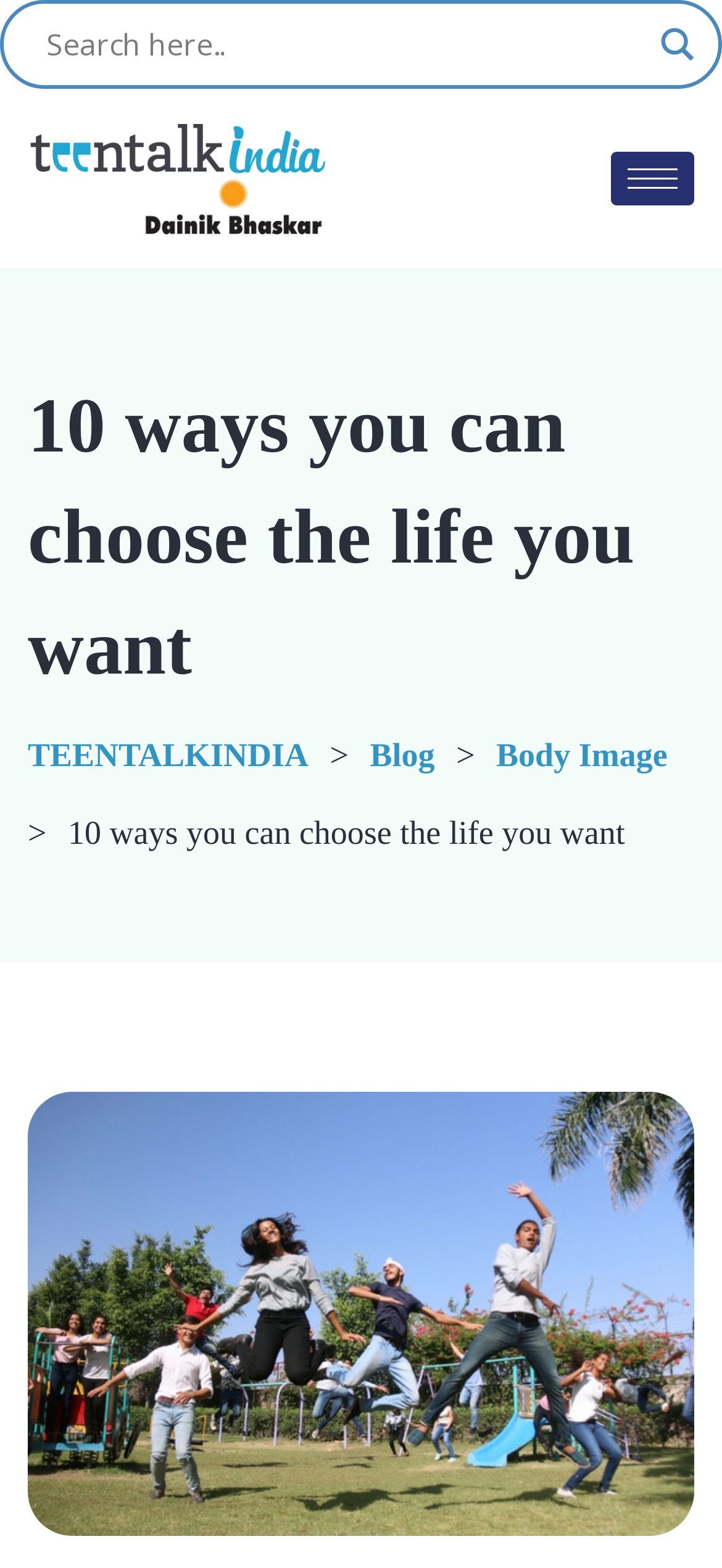How many links are there in the top navigation bar?
Provide an in-depth and detailed answer to the question.

The top navigation bar contains links to 'TEENTALKINDIA', 'Blog', and 'Body Image', as well as a hamburger icon that likely expands to reveal more links. Therefore, there are at least 4 links in the top navigation bar.